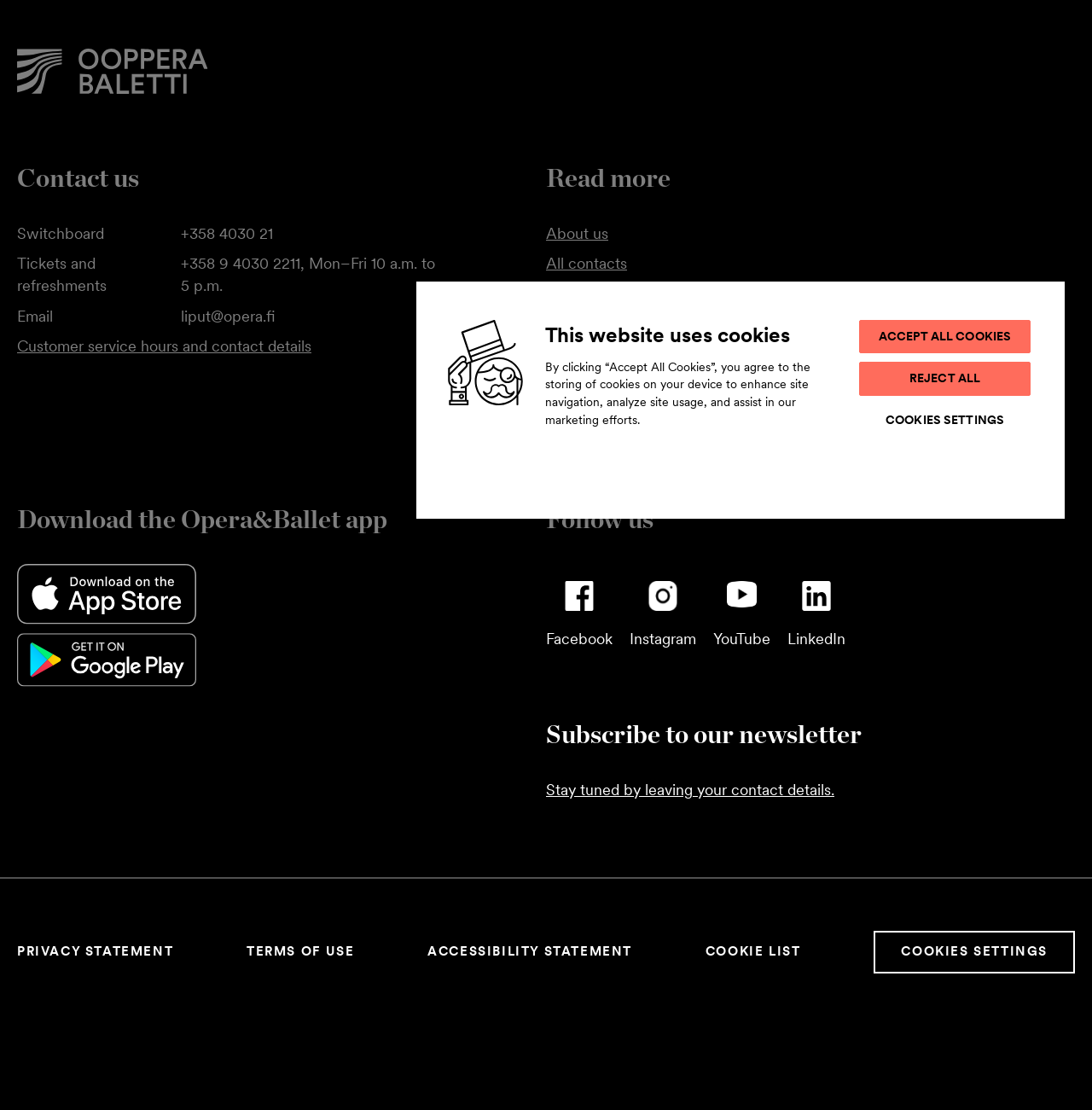Please predict the bounding box coordinates (top-left x, top-left y, bottom-right x, bottom-right y) for the UI element in the screenshot that fits the description: Accept All Cookies

[0.787, 0.288, 0.944, 0.318]